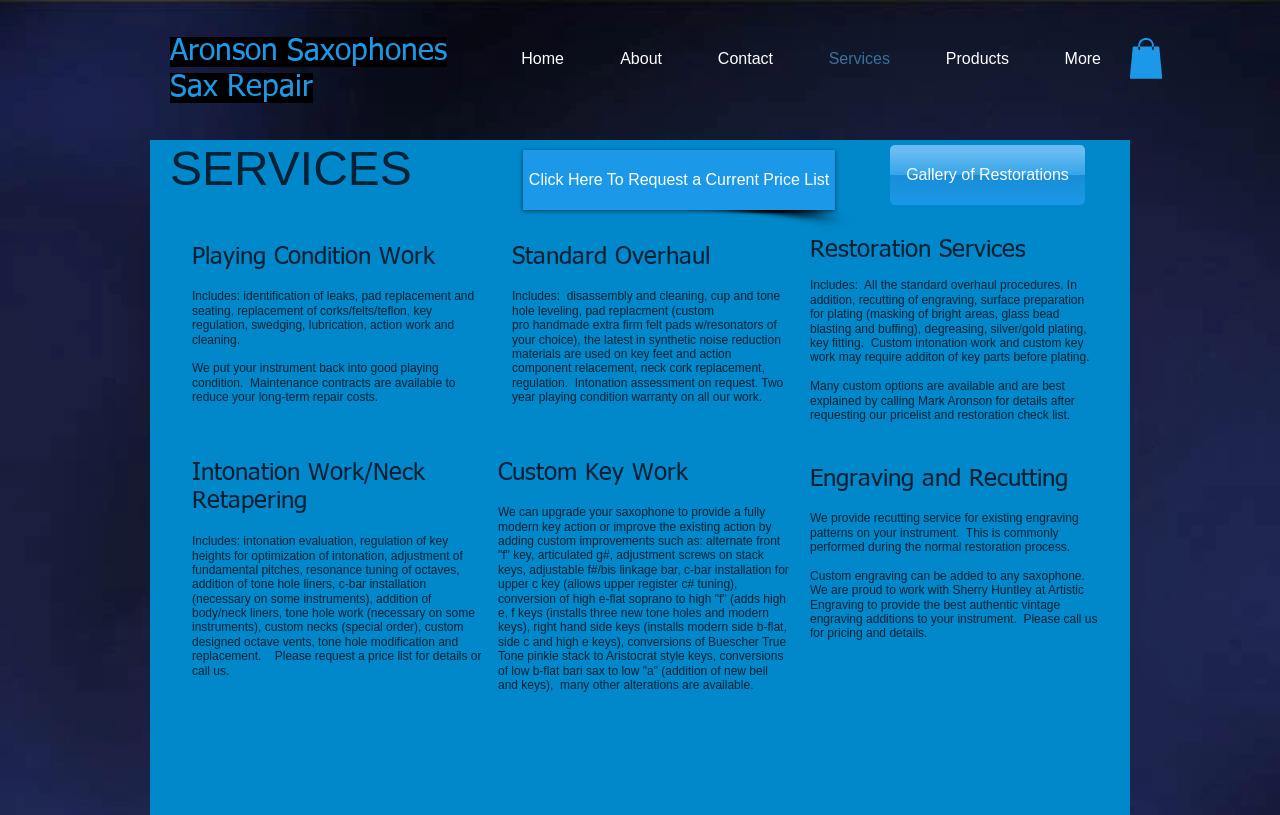Determine the main heading of the webpage and generate its text.

Aronson Saxophones
Sax Repair